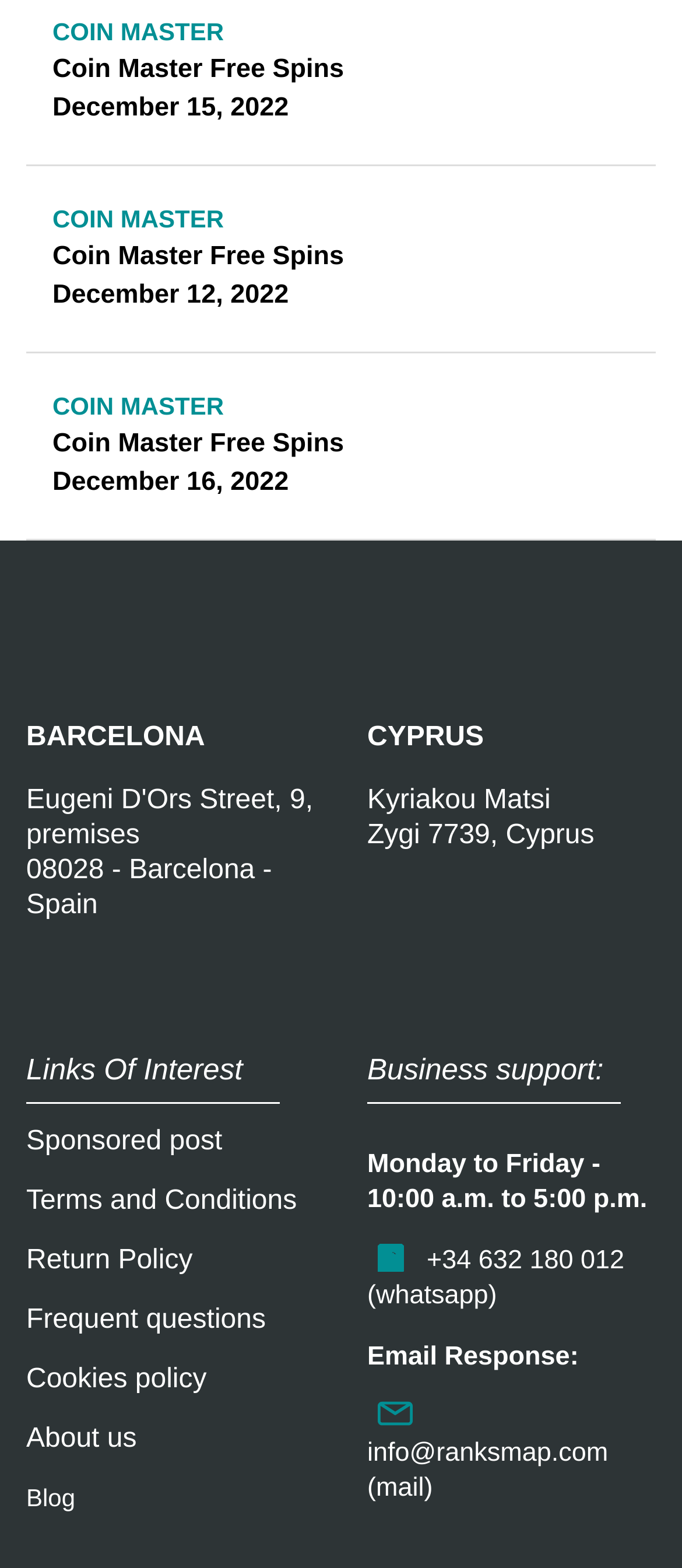Please determine the bounding box coordinates for the element that should be clicked to follow these instructions: "Search for something".

None